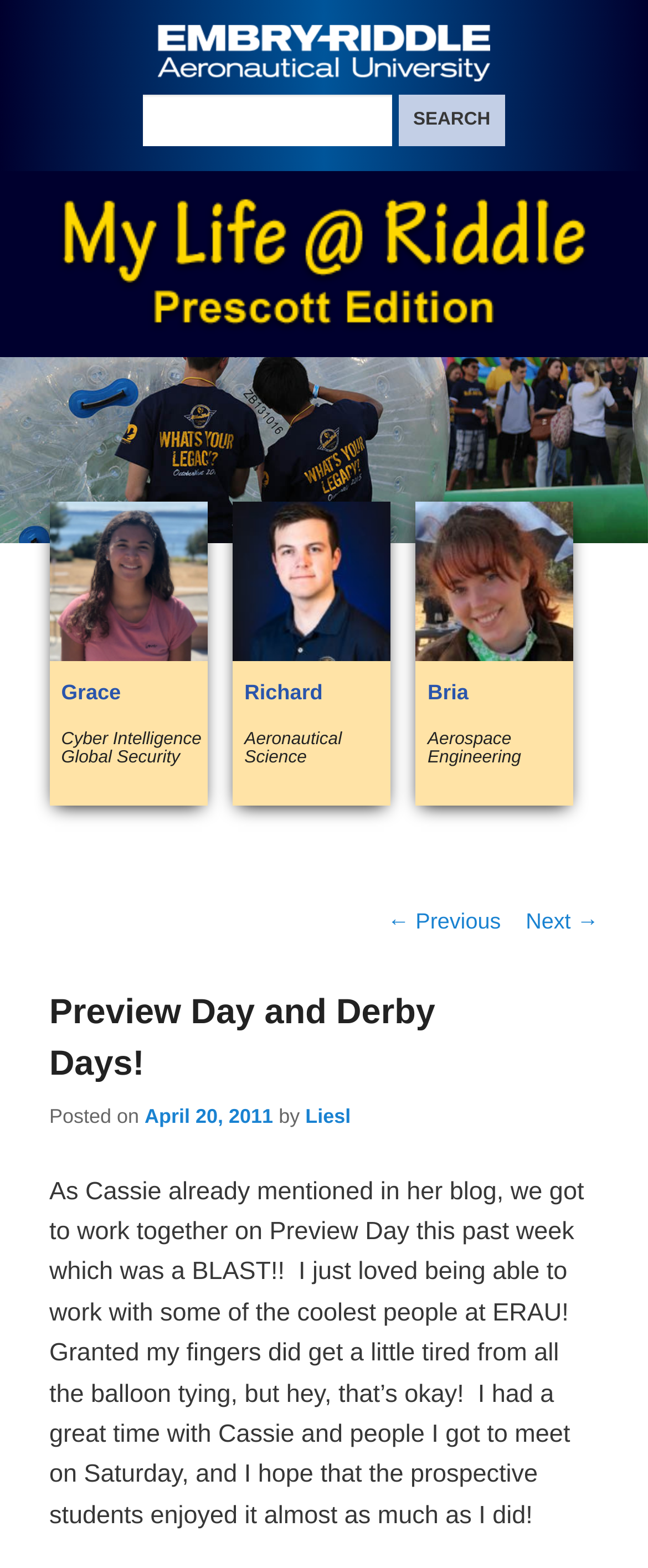Identify the bounding box coordinates of the region that should be clicked to execute the following instruction: "View previous post".

[0.598, 0.579, 0.773, 0.595]